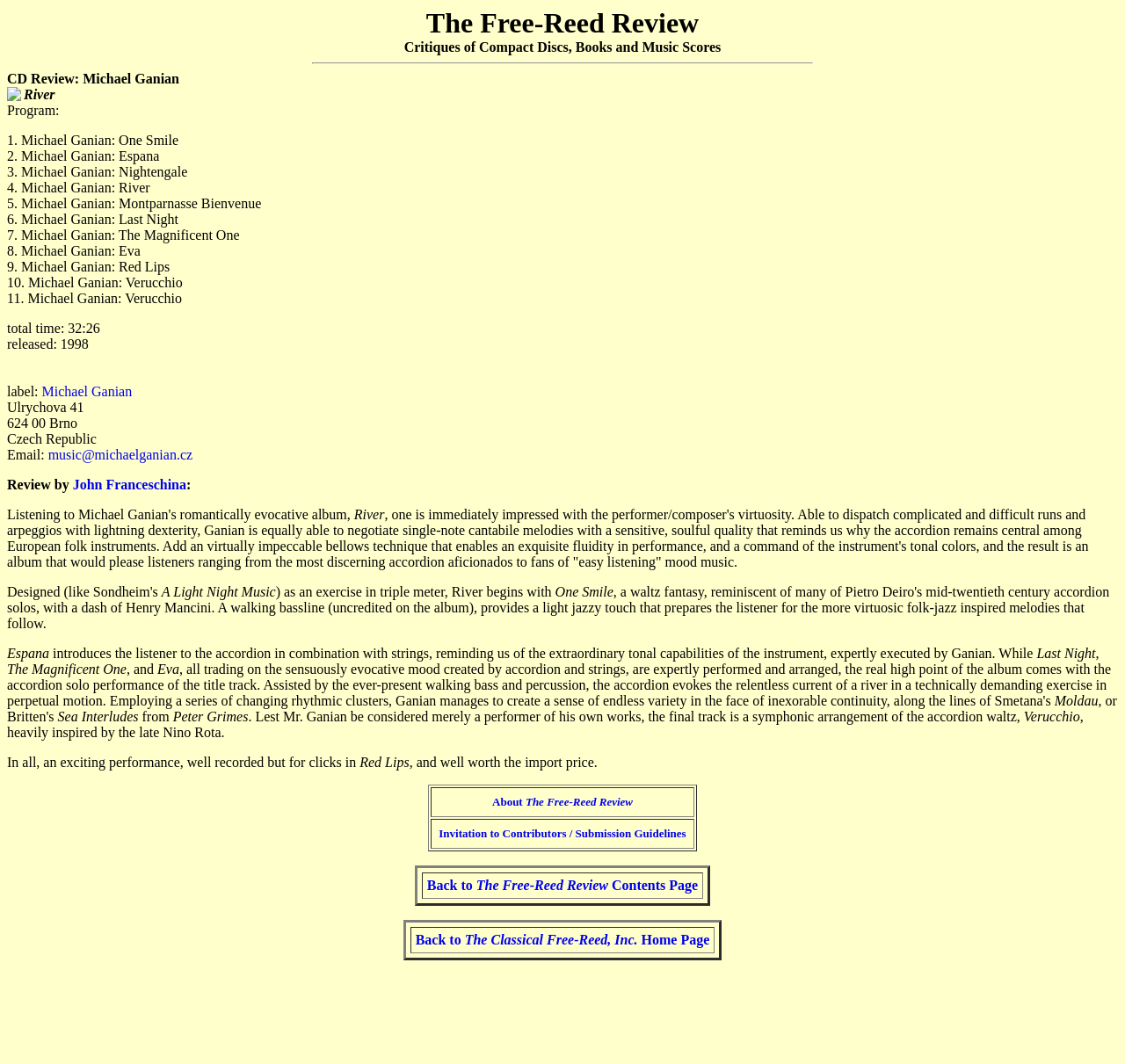Please determine the bounding box coordinates of the element's region to click in order to carry out the following instruction: "Check the CD review of Michael Ganian's River". The coordinates should be four float numbers between 0 and 1, i.e., [left, top, right, bottom].

[0.006, 0.067, 0.159, 0.081]